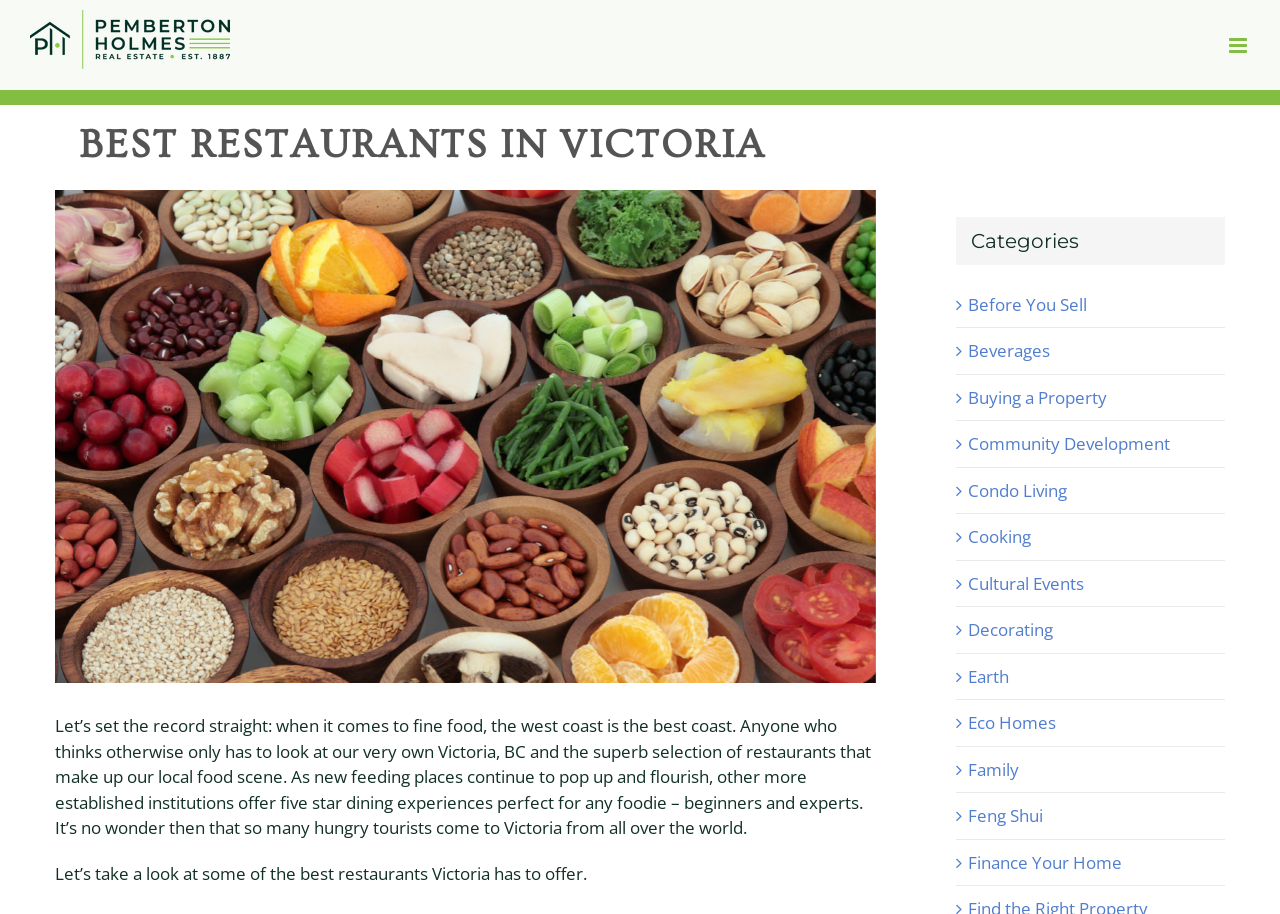Detail the webpage's structure and highlights in your description.

The webpage is about the best restaurants in Victoria, BC, with a focus on fine food and the local food scene. At the top left corner, there is a logo of Pemberton Holmes Nanaimo Office, which is a clickable link. On the top right corner, there is a toggle button to open the mobile menu.

Below the logo, there is a page title bar that spans the entire width of the page. Within this bar, there is a large heading that reads "BEST RESTAURANTS IN VICTORIA". Below this heading, there is a paragraph of text that sets the tone for the article, discussing the superiority of the west coast when it comes to fine food and highlighting the excellent selection of restaurants in Victoria.

To the right of this paragraph, there is a link to a "Healthy Super Food Collection" with a "View Larger Image" button. Below this, there is another paragraph of text that introduces the purpose of the article, which is to explore the best restaurants in Victoria.

Further down, there is a heading that reads "Categories", followed by a list of 11 links, each represented by an icon and a brief description. These categories include "Before You Sell", "Beverages", "Buying a Property", and others. These links are arranged vertically and take up a significant portion of the page.